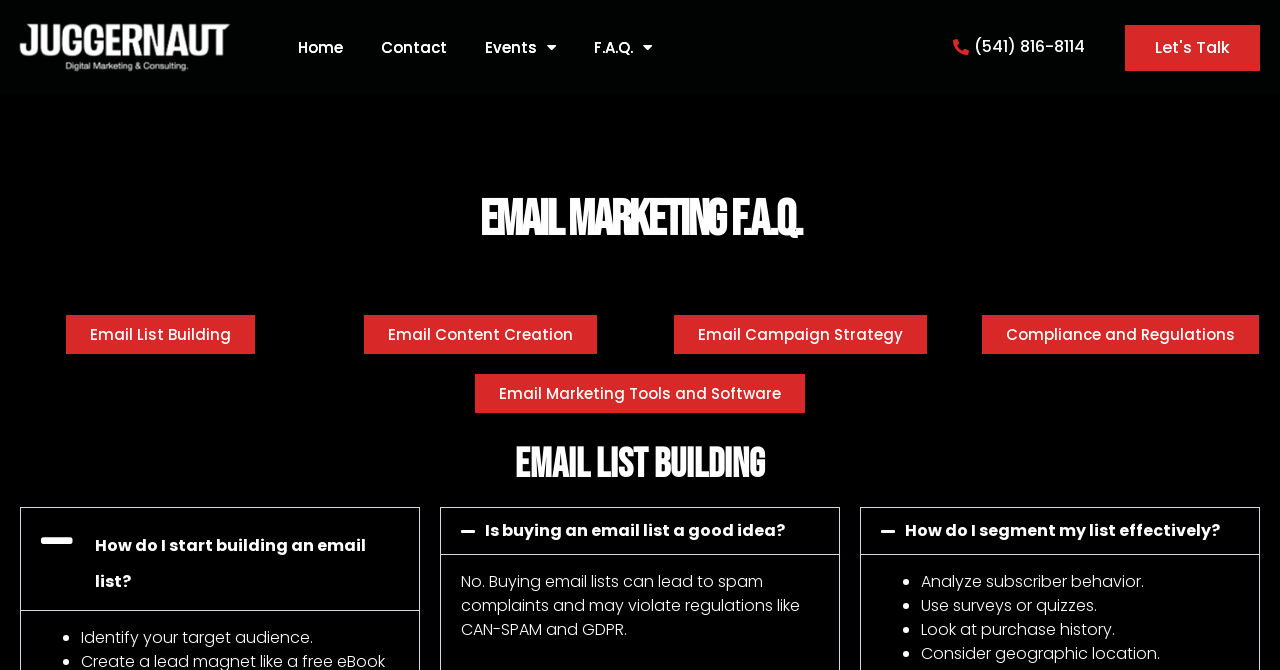Find the main header of the webpage and produce its text content.

Email Marketing F.A.Q.